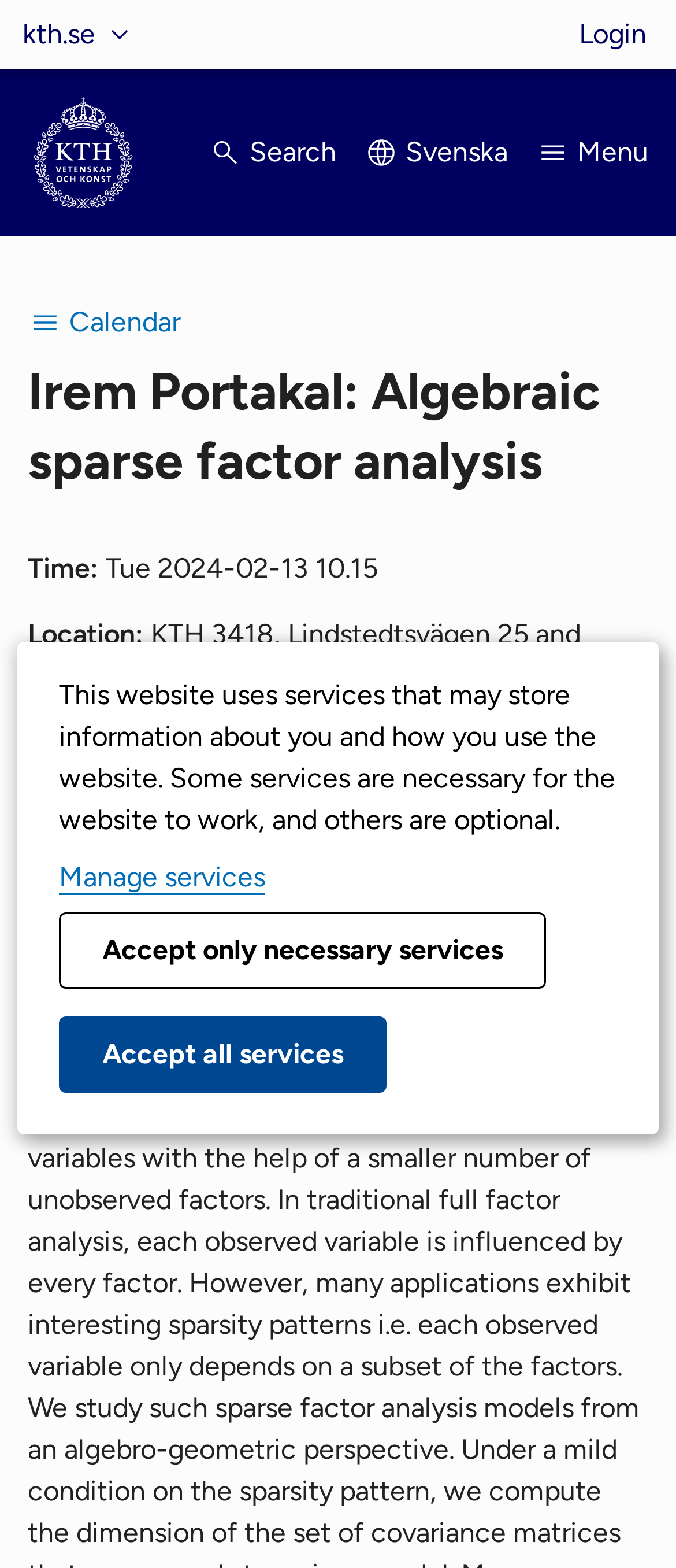Reply to the question with a brief word or phrase: What is the event date and time?

Tue 2024-02-13 10.15